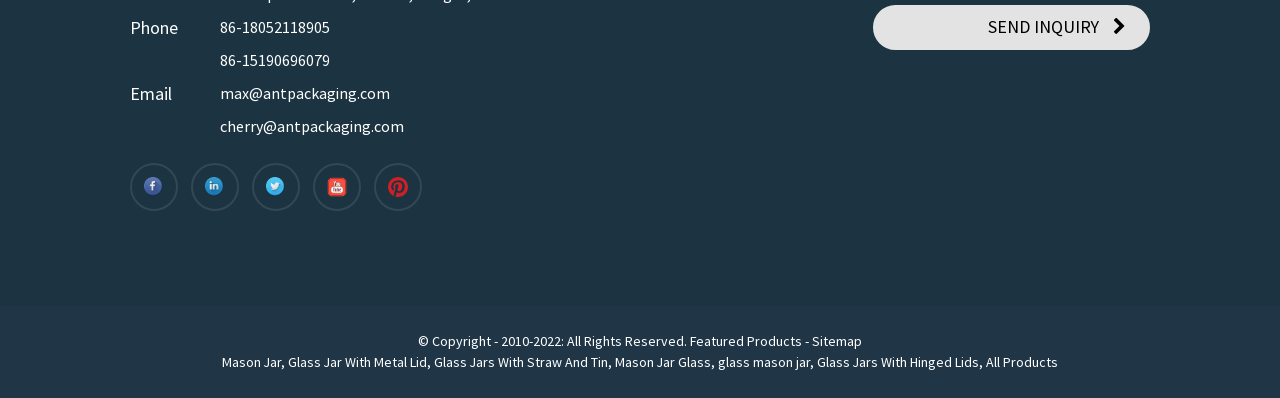Using the format (top-left x, top-left y, bottom-right x, bottom-right y), and given the element description, identify the bounding box coordinates within the screenshot: alt="linkedin"

[0.149, 0.409, 0.187, 0.53]